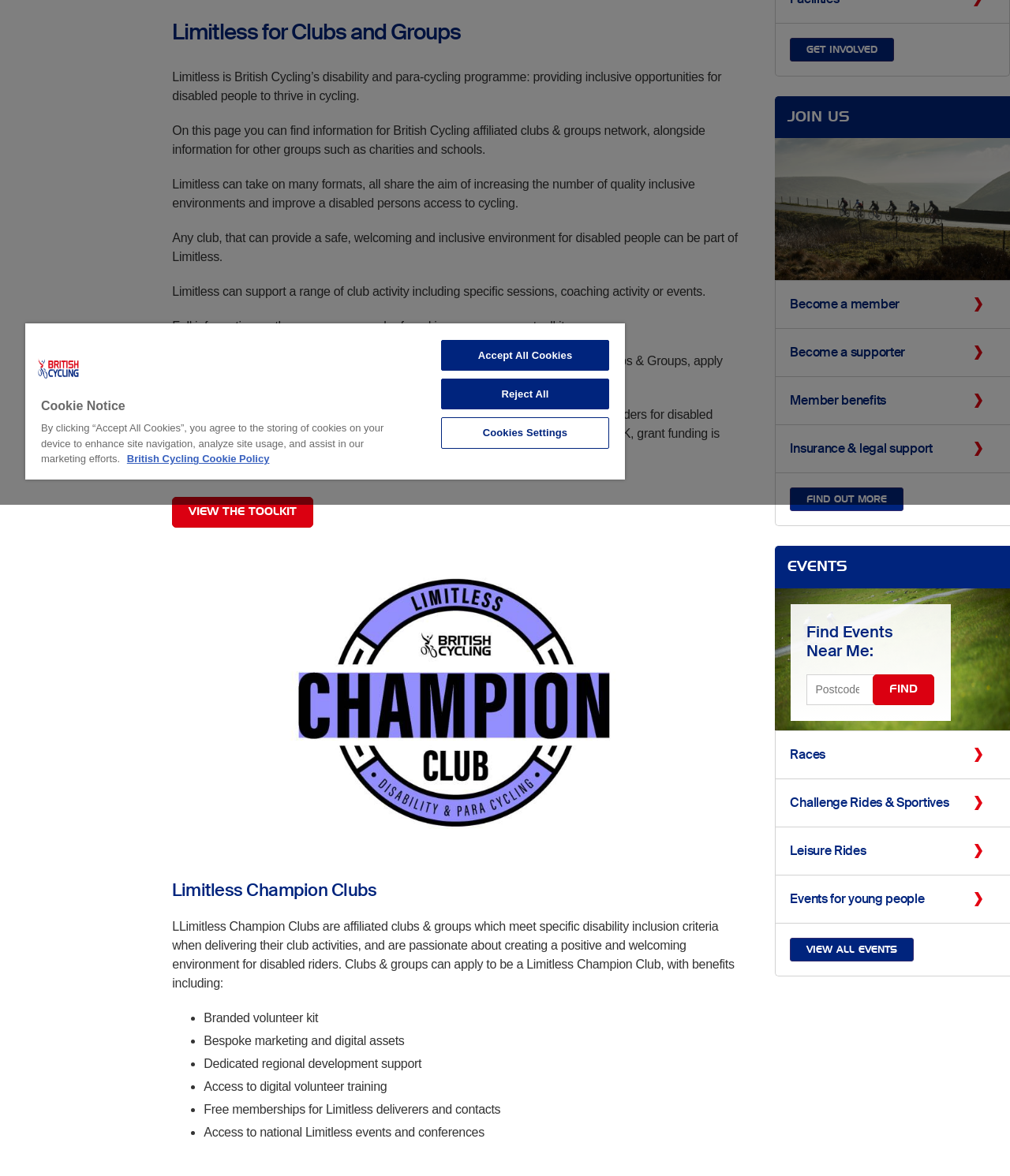Determine the bounding box coordinates of the UI element described by: "GET INVOLVED".

[0.782, 0.012, 0.886, 0.032]